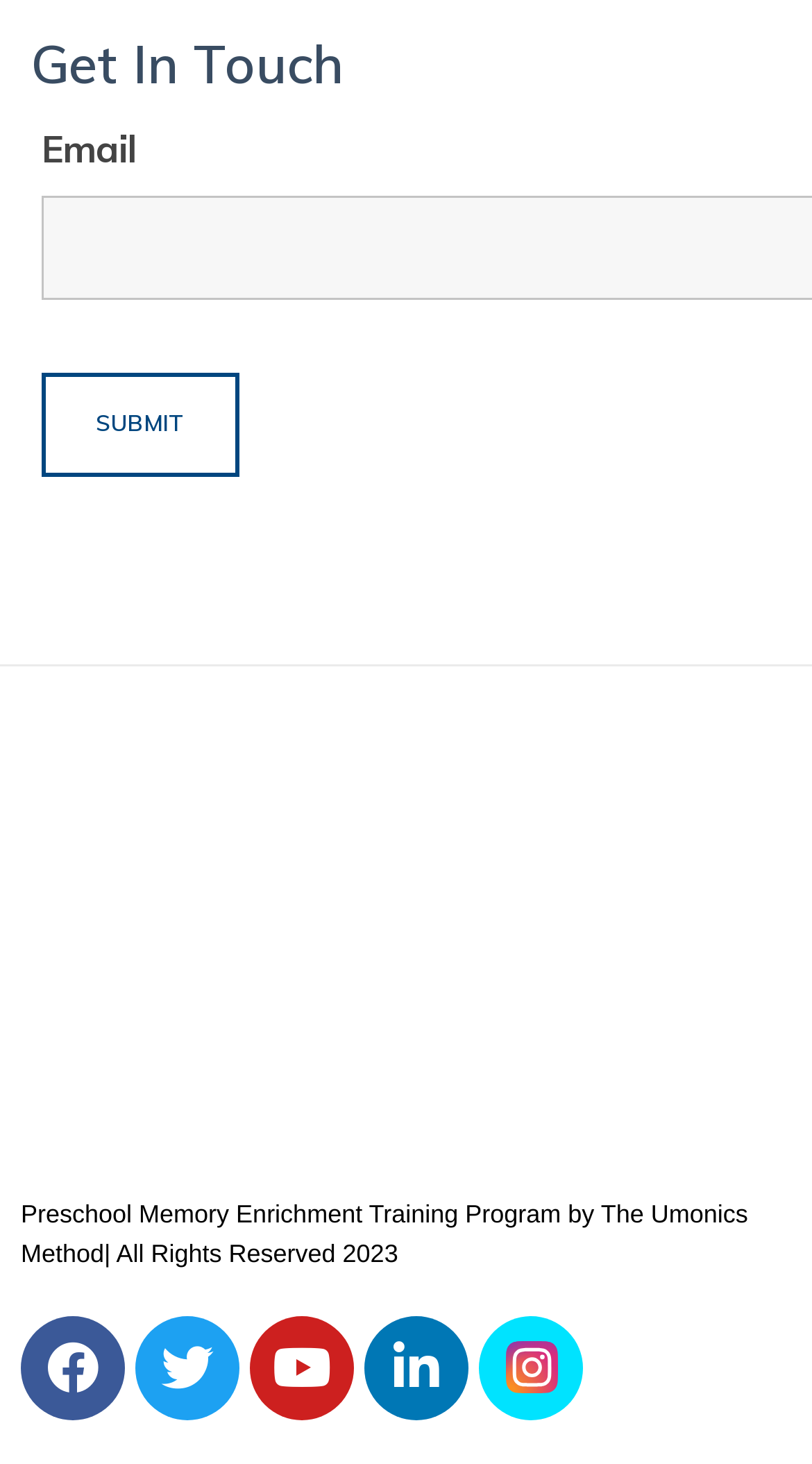What is the purpose of the button?
Refer to the screenshot and respond with a concise word or phrase.

To submit